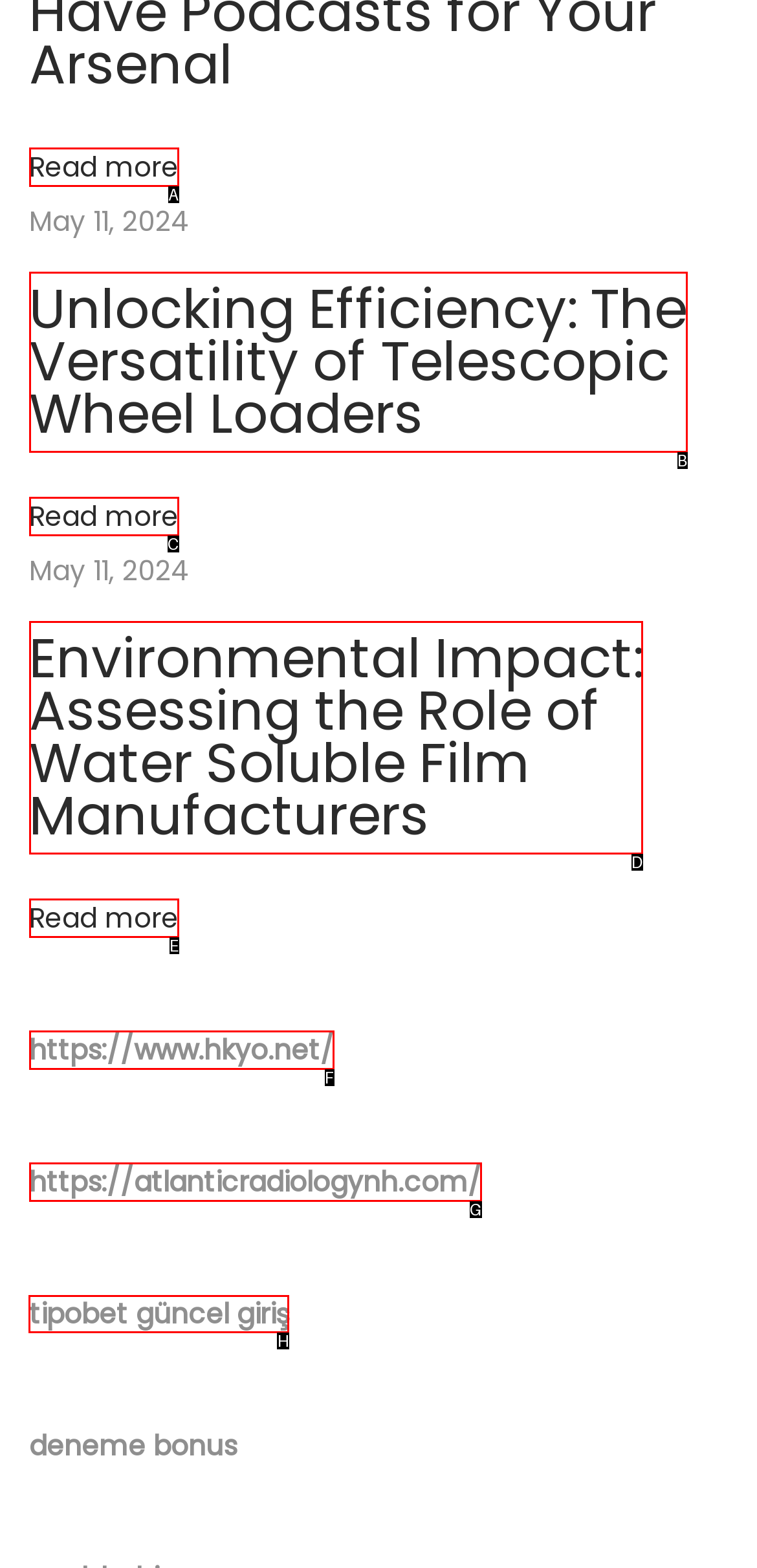Determine the letter of the element you should click to carry out the task: Access tipobet güncel giriş
Answer with the letter from the given choices.

H